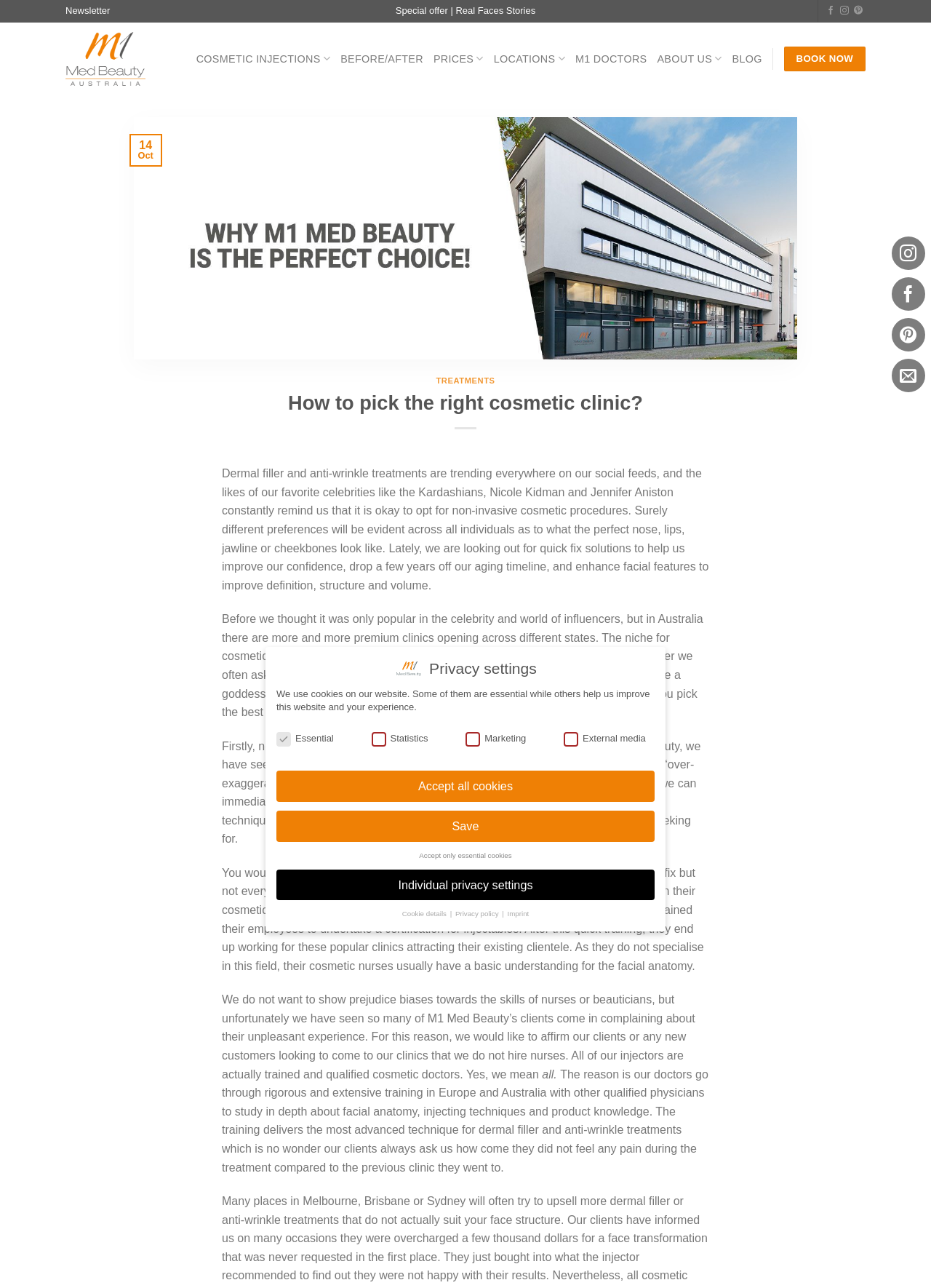Can you find the bounding box coordinates of the area I should click to execute the following instruction: "Click on the 'BOOK NOW' button"?

[0.842, 0.036, 0.93, 0.055]